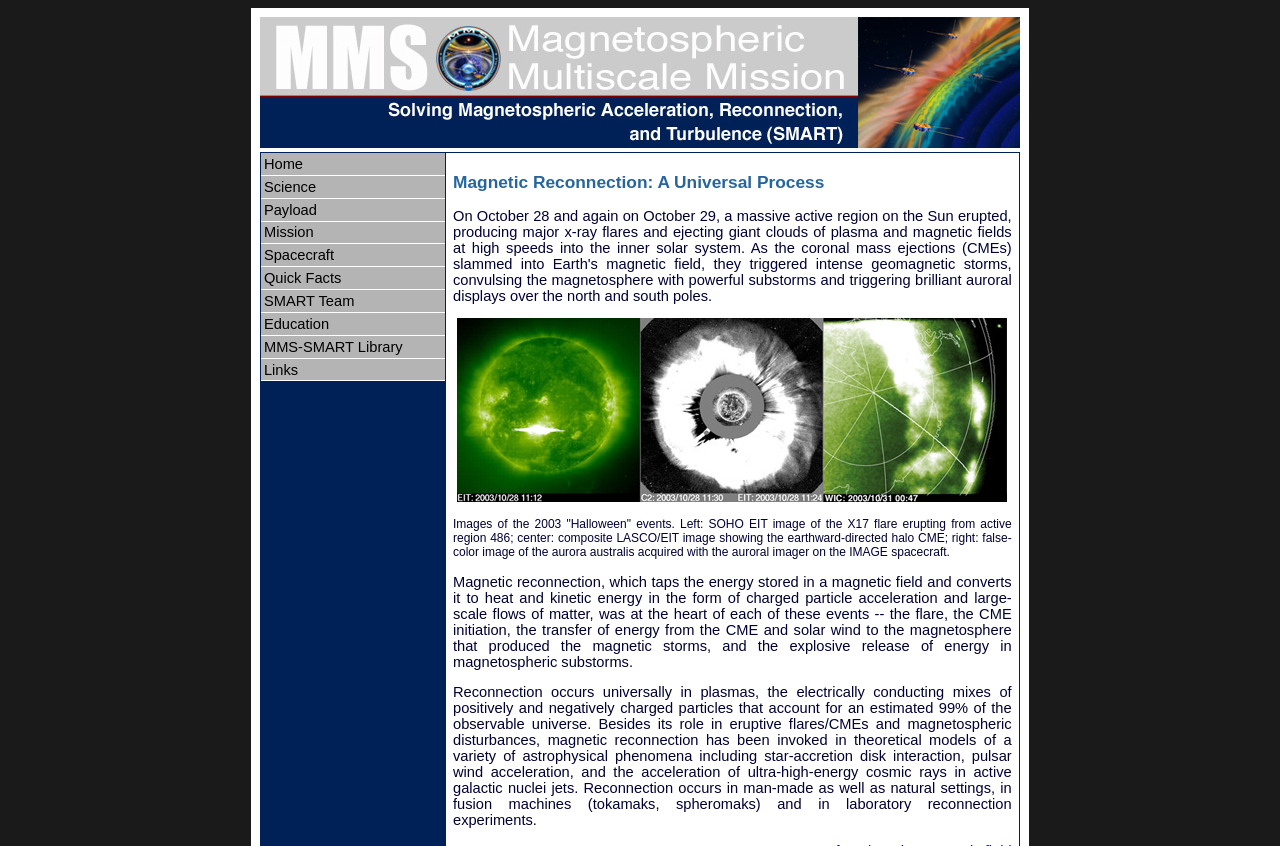Locate the bounding box coordinates of the region to be clicked to comply with the following instruction: "View the Magnetic Reconnection image". The coordinates must be four float numbers between 0 and 1, in the form [left, top, right, bottom].

[0.357, 0.376, 0.787, 0.594]